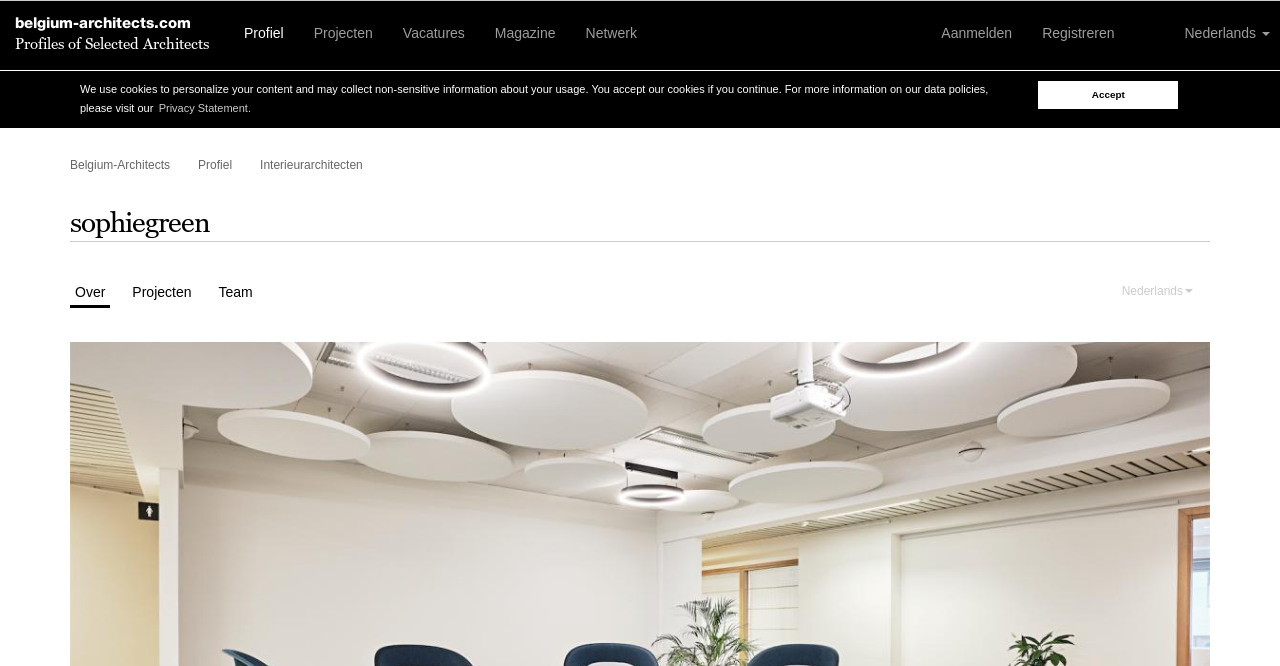Please locate the bounding box coordinates of the element's region that needs to be clicked to follow the instruction: "go to Profile". The bounding box coordinates should be provided as four float numbers between 0 and 1, i.e., [left, top, right, bottom].

[0.179, 0.002, 0.233, 0.087]